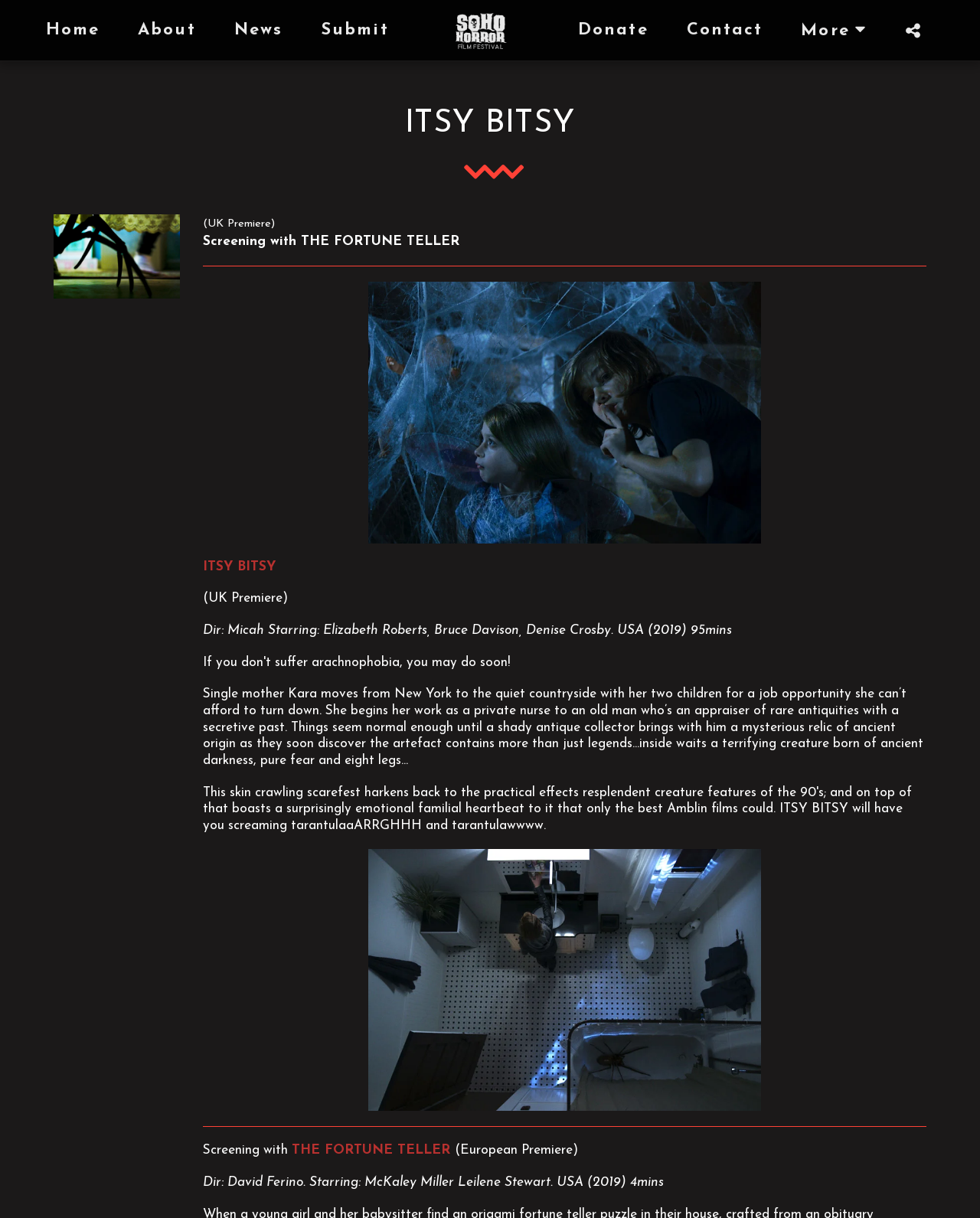Please provide a comprehensive response to the question below by analyzing the image: 
What is the name of the director of the movie ITSY BITSY?

I found a static text element with the text 'Dir: Micah Starring: Elizabeth Roberts, Bruce Davison, Denise Crosby.' which suggests that the name of the director of the movie ITSY BITSY is Micah.